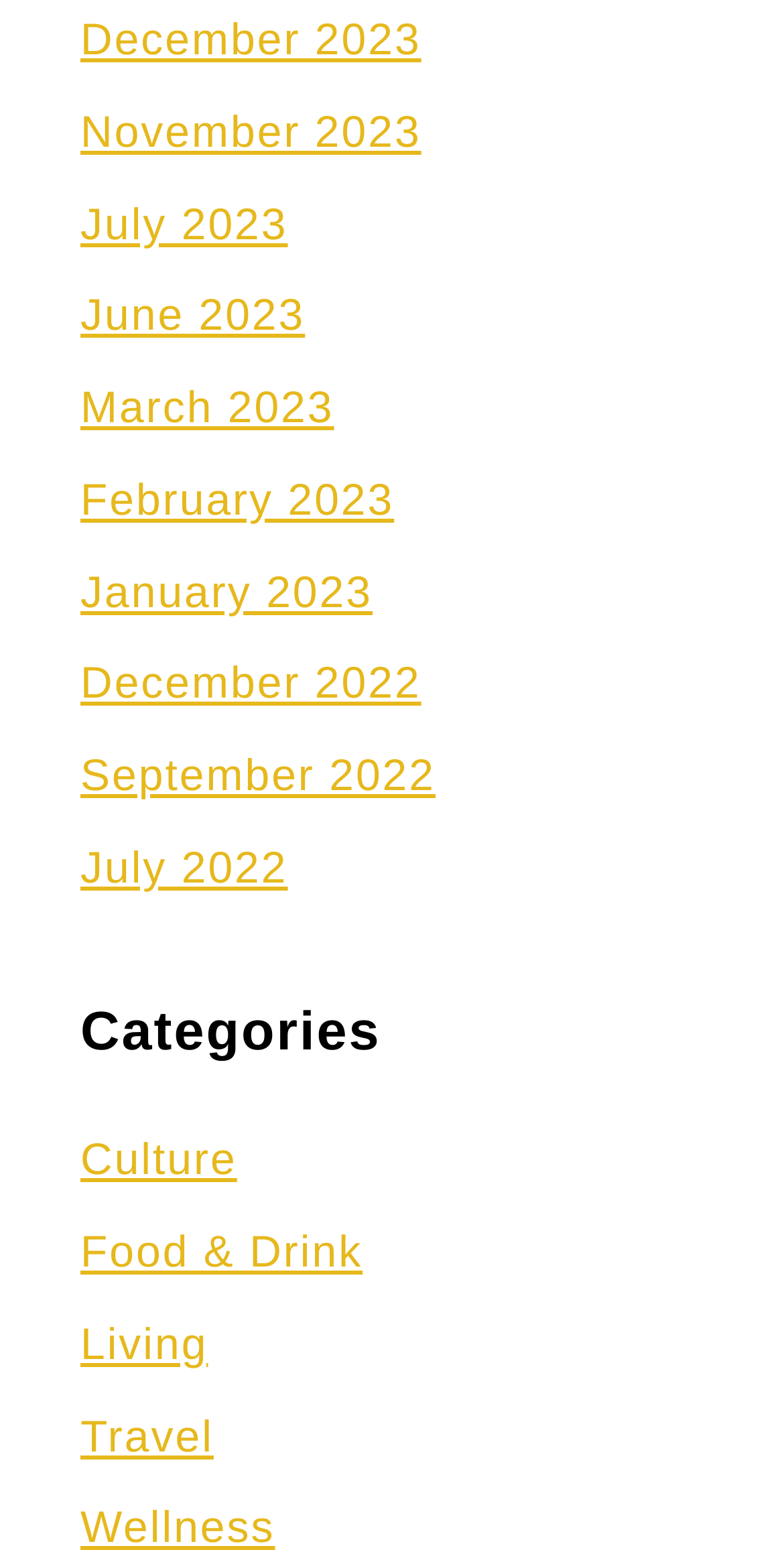Show the bounding box coordinates for the HTML element described as: "June 2023".

[0.103, 0.187, 0.389, 0.22]